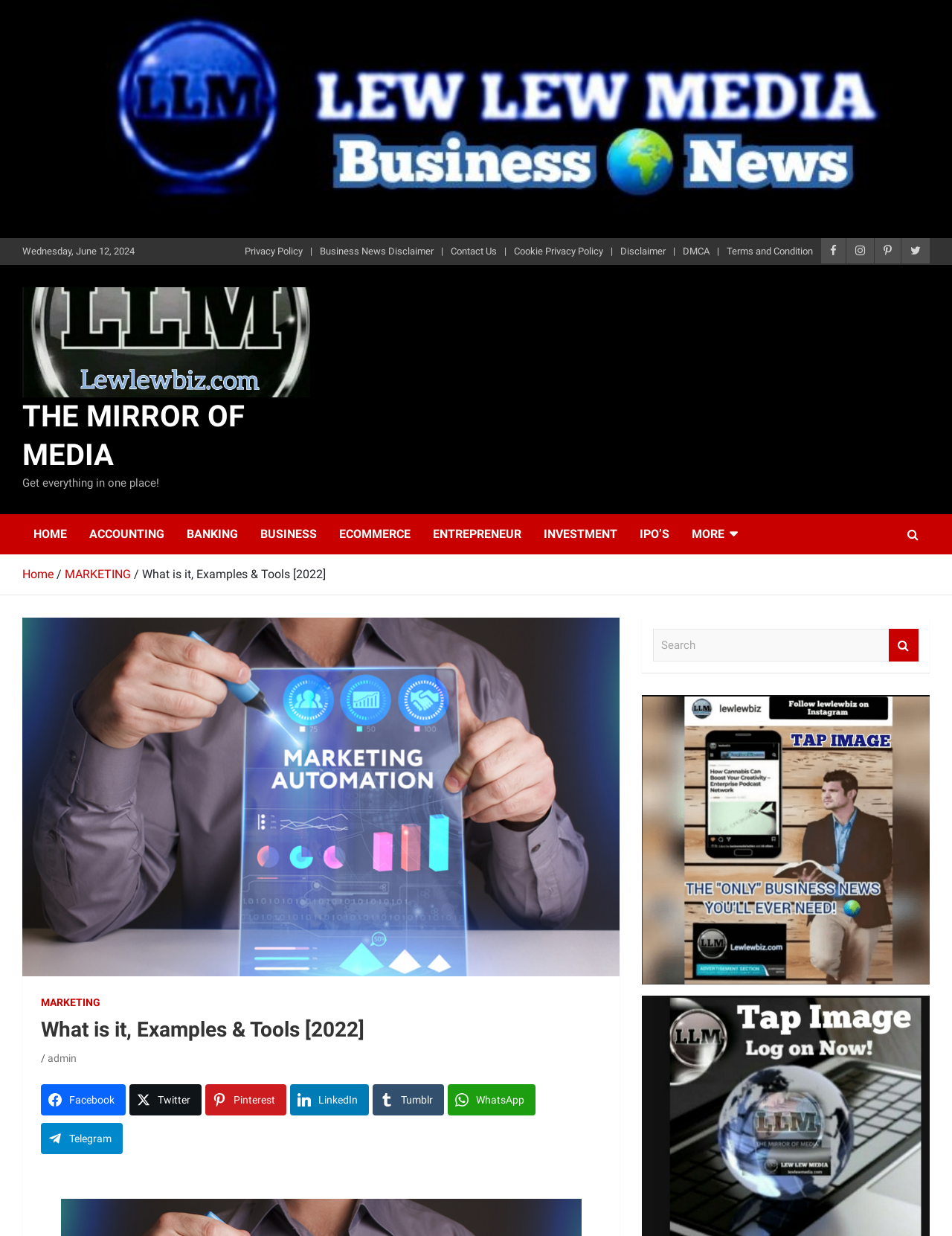Analyze and describe the webpage in a detailed narrative.

This webpage is about marketing, with a focus on its importance and evolution. At the top left, there is a date displayed as "Wednesday, June 12, 2024". Below the date, there are several social media icons, including Facebook, Twitter, Pinterest, LinkedIn, Tumblr, WhatsApp, and Telegram. 

To the right of the date, there are five icons, which appear to be navigation links. Below these icons, there are several links to various policies, including Privacy Policy, Business News Disclaimer, Contact Us, Cookie Privacy Policy, Disclaimer, and DMCA.

The main content of the webpage is divided into two sections. On the left, there is a navigation menu with links to different categories, including HOME, ACCOUNTING, BANKING, BUSINESS, ECOMMERCE, ENTREPRENEUR, INVESTMENT, and IPO'S. There is also a "MORE" link with a dropdown arrow.

On the right, there is a section with a heading "What is it, Examples & Tools [2022]" and a subheading "Get everything in one place!". Below this, there is a search bar with a search button. 

Further down, there is an advertisement section with a heading "Advertisement:" and two links to advertisements, each with an image.